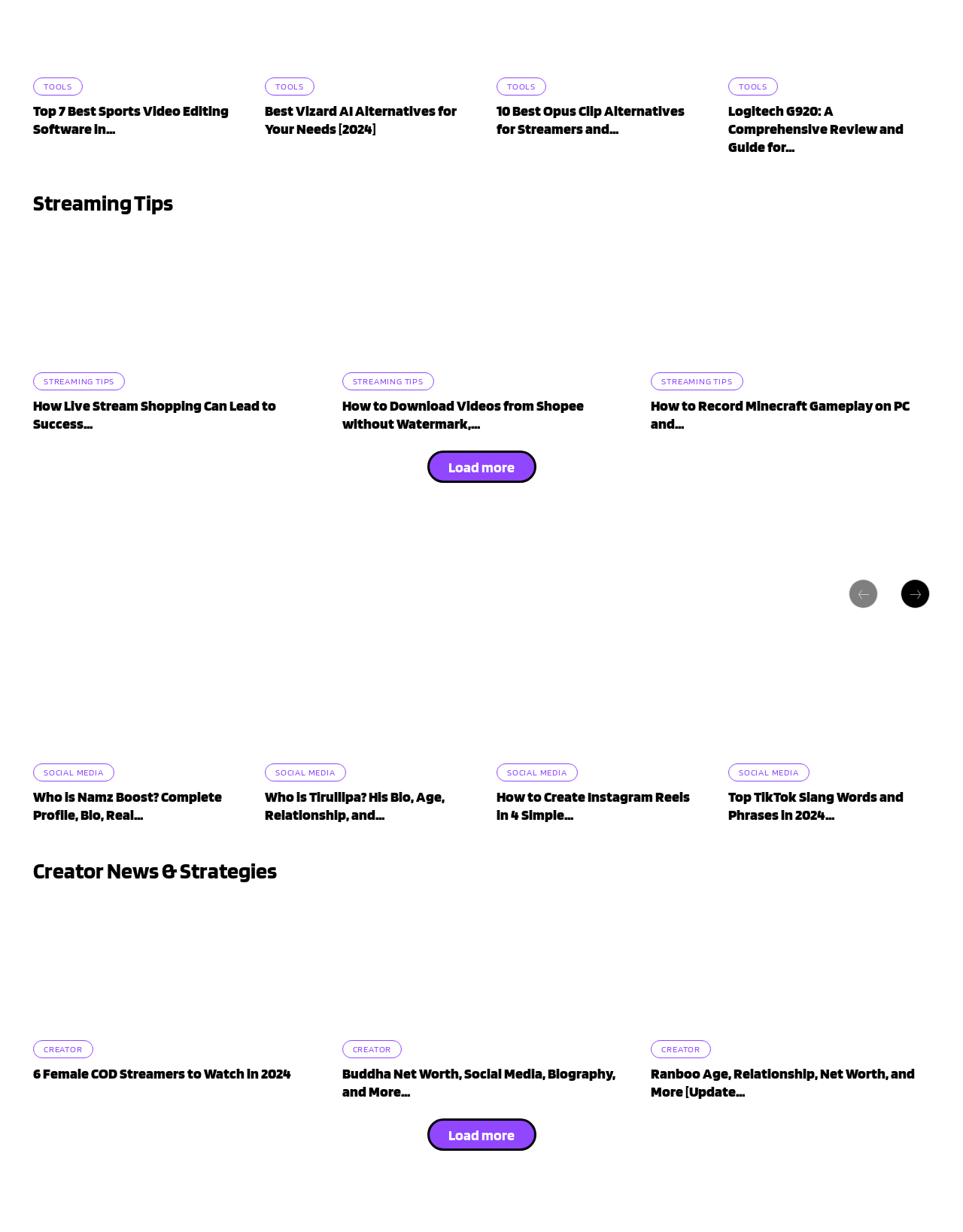What is the category of the article '6 Female COD Streamers to Watch in 2024'?
Look at the screenshot and give a one-word or phrase answer.

CREATOR